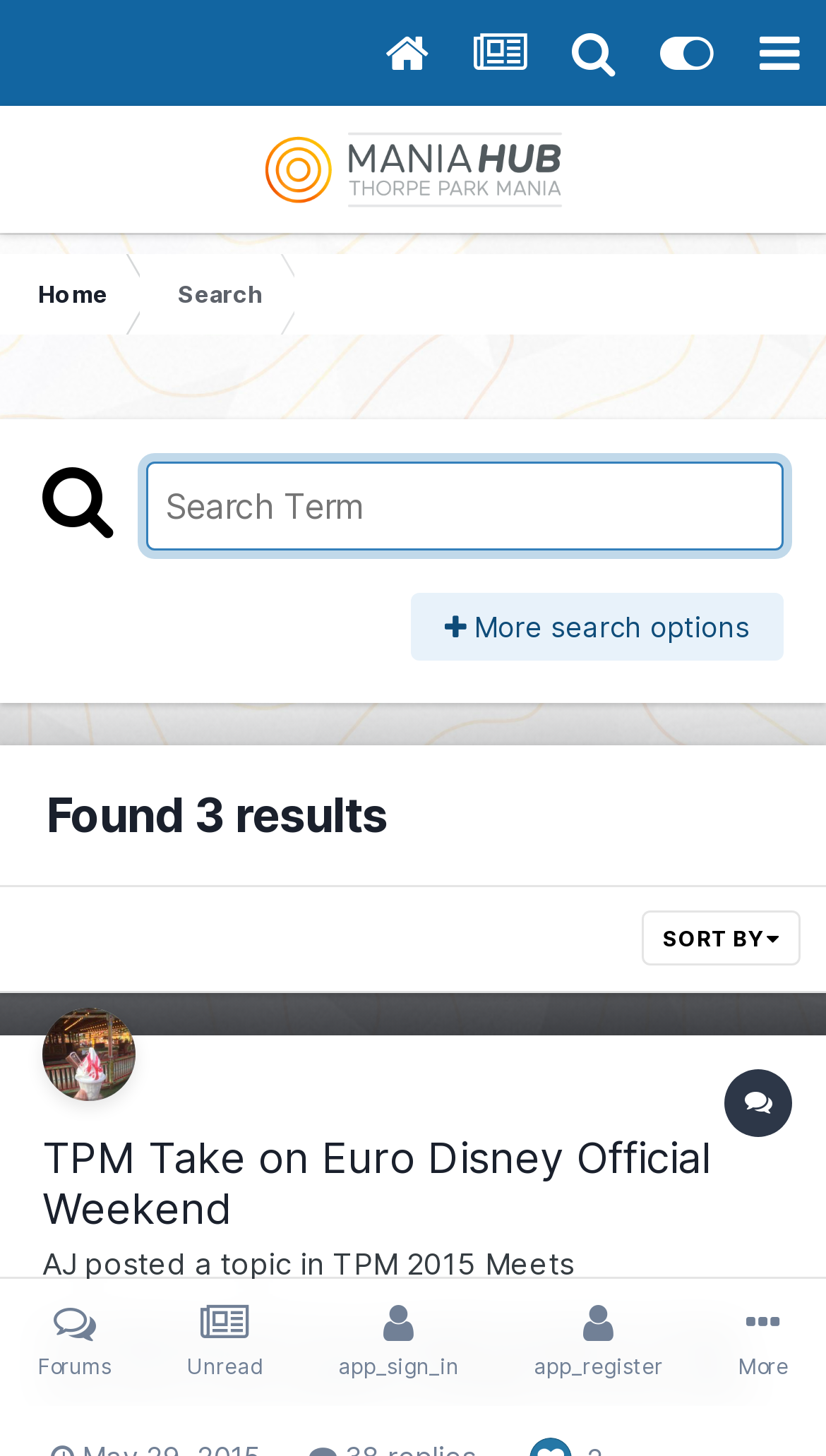Give a one-word or short phrase answer to this question: 
What is the category of the first topic?

TPM 2015 Meets